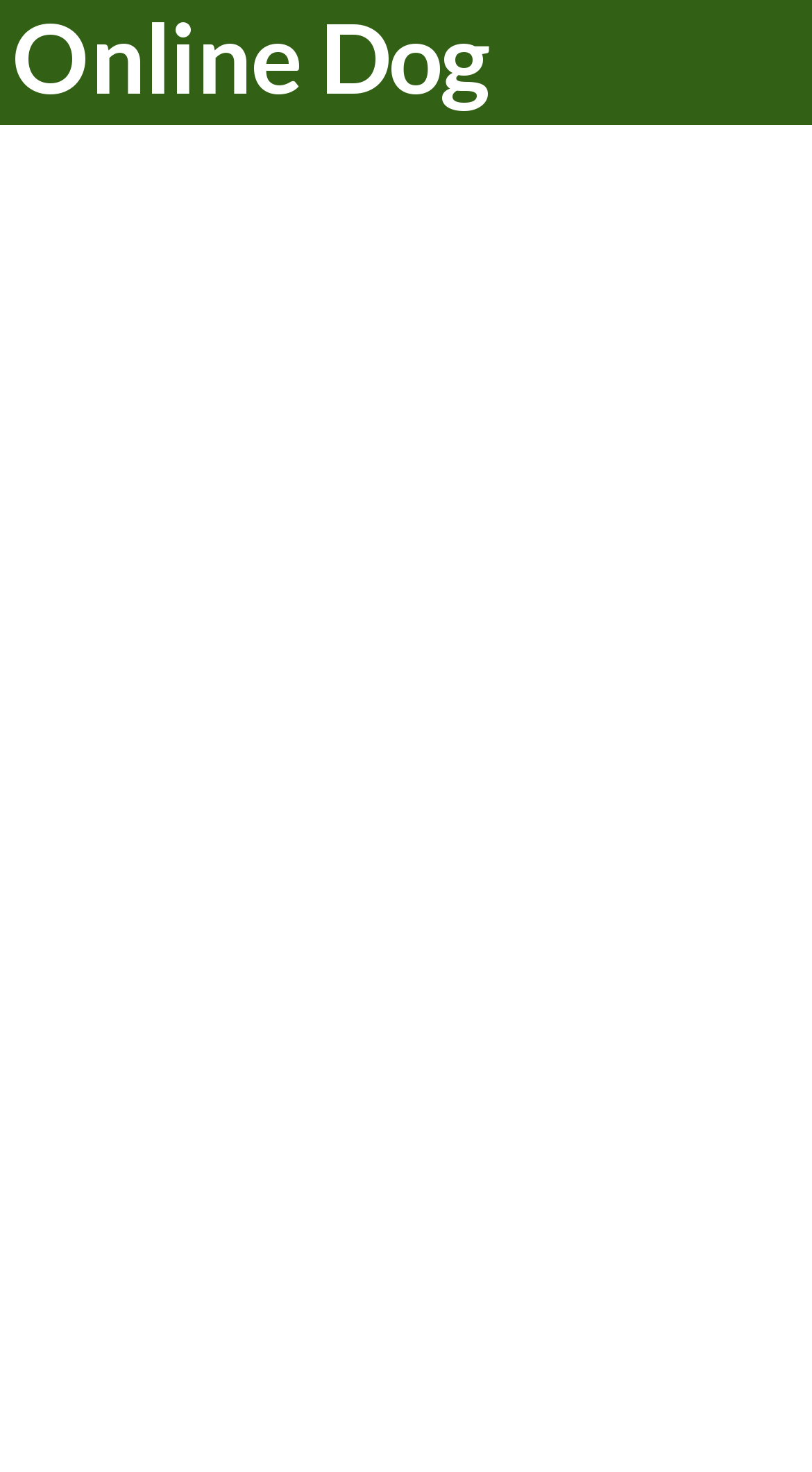Identify the primary heading of the webpage and provide its text.

Dog Training Made Easy – For You And Your Pooch!